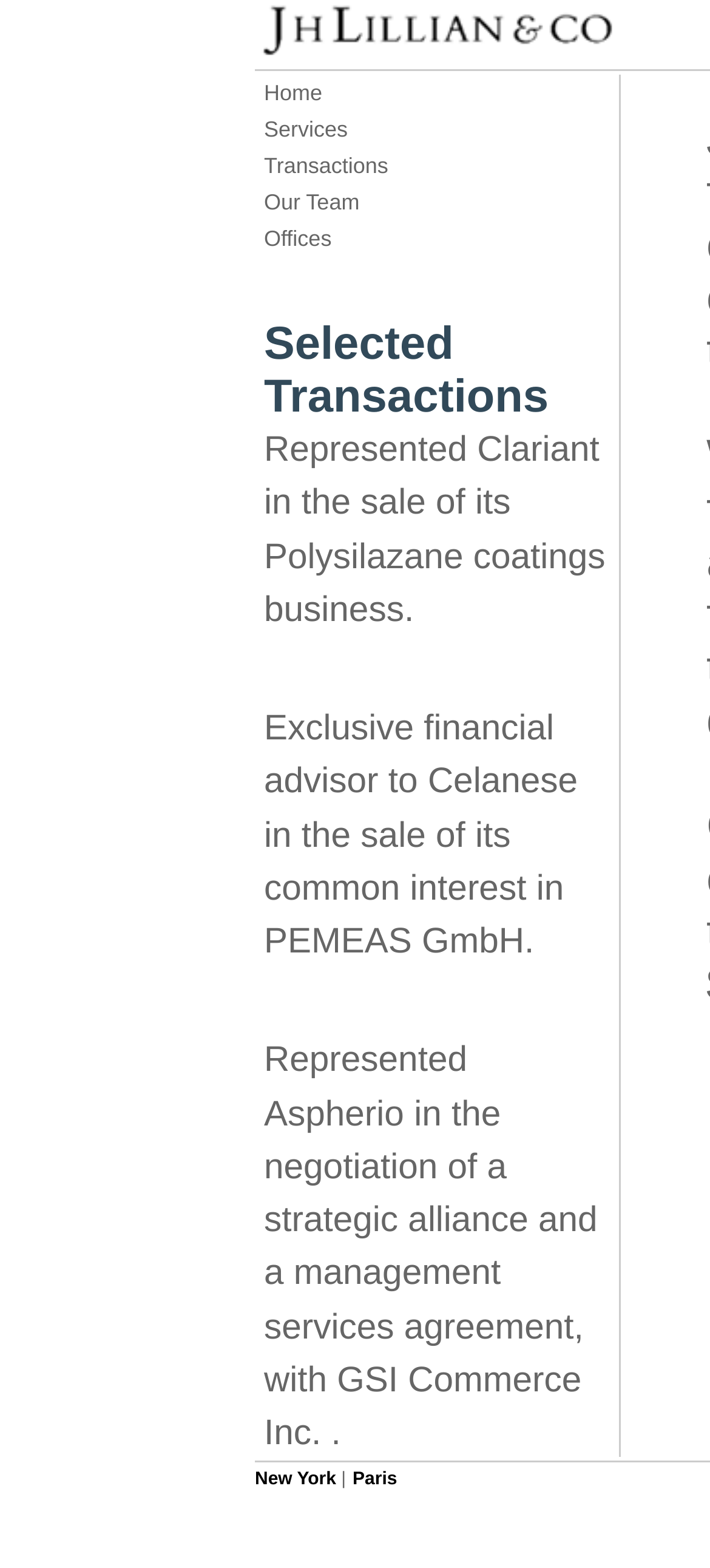Determine the bounding box coordinates of the clickable element necessary to fulfill the instruction: "Read about Represented Clariant in the sale of its Polysilazane coatings business". Provide the coordinates as four float numbers within the 0 to 1 range, i.e., [left, top, right, bottom].

[0.372, 0.274, 0.853, 0.402]